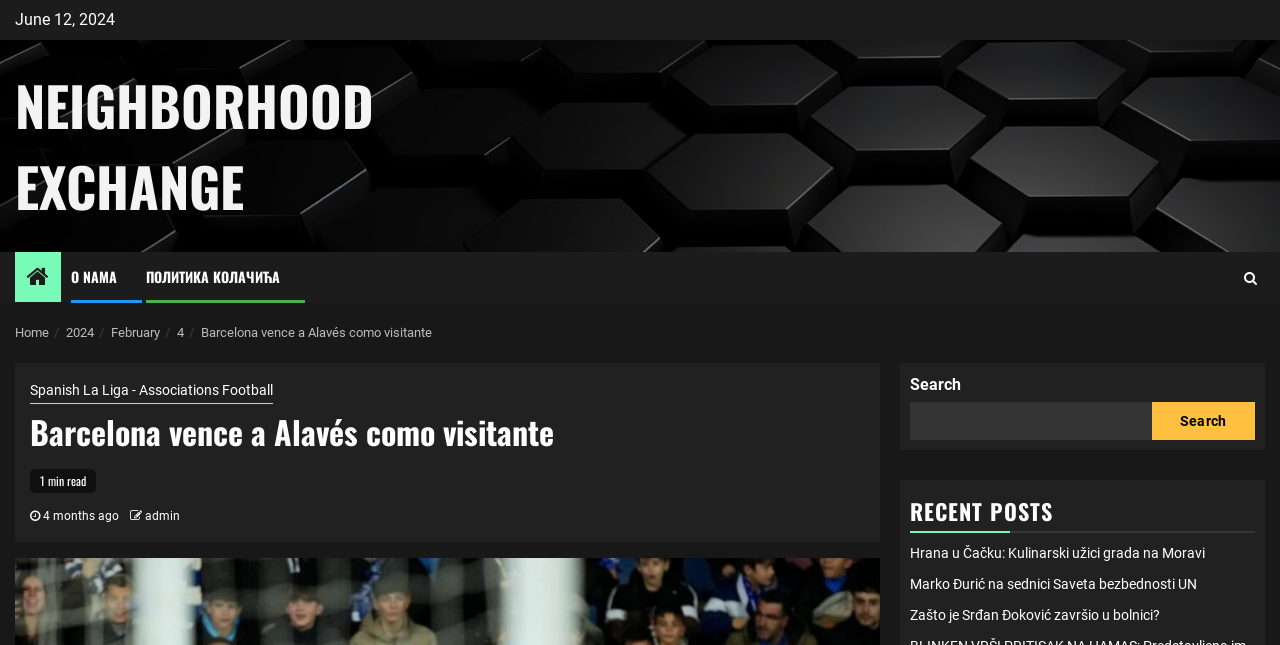Find the bounding box coordinates of the area to click in order to follow the instruction: "Click on the admin profile".

[0.113, 0.789, 0.141, 0.81]